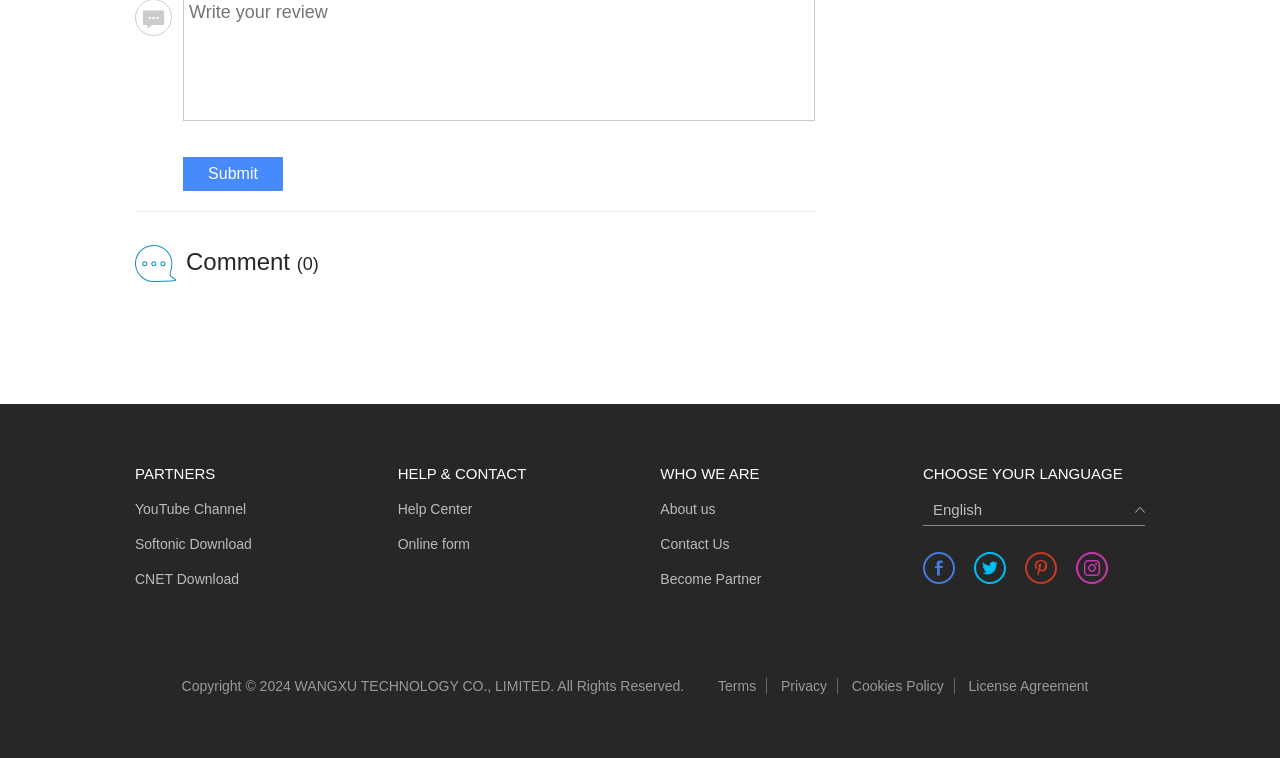Predict the bounding box coordinates for the UI element described as: "Cookies Policy". The coordinates should be four float numbers between 0 and 1, presented as [left, top, right, bottom].

[0.658, 0.894, 0.746, 0.916]